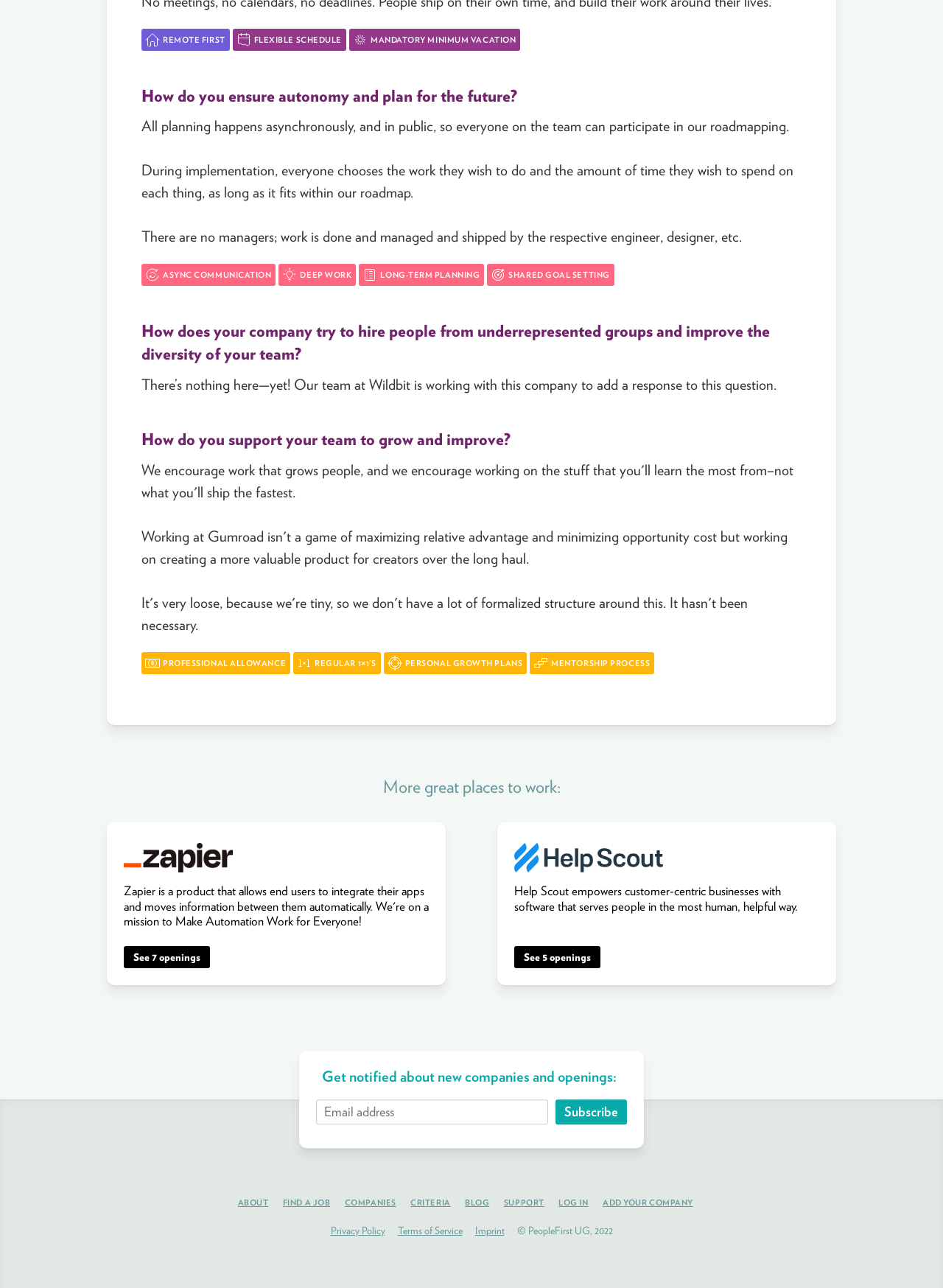Identify the bounding box for the described UI element: "Terms of Service".

[0.421, 0.951, 0.49, 0.96]